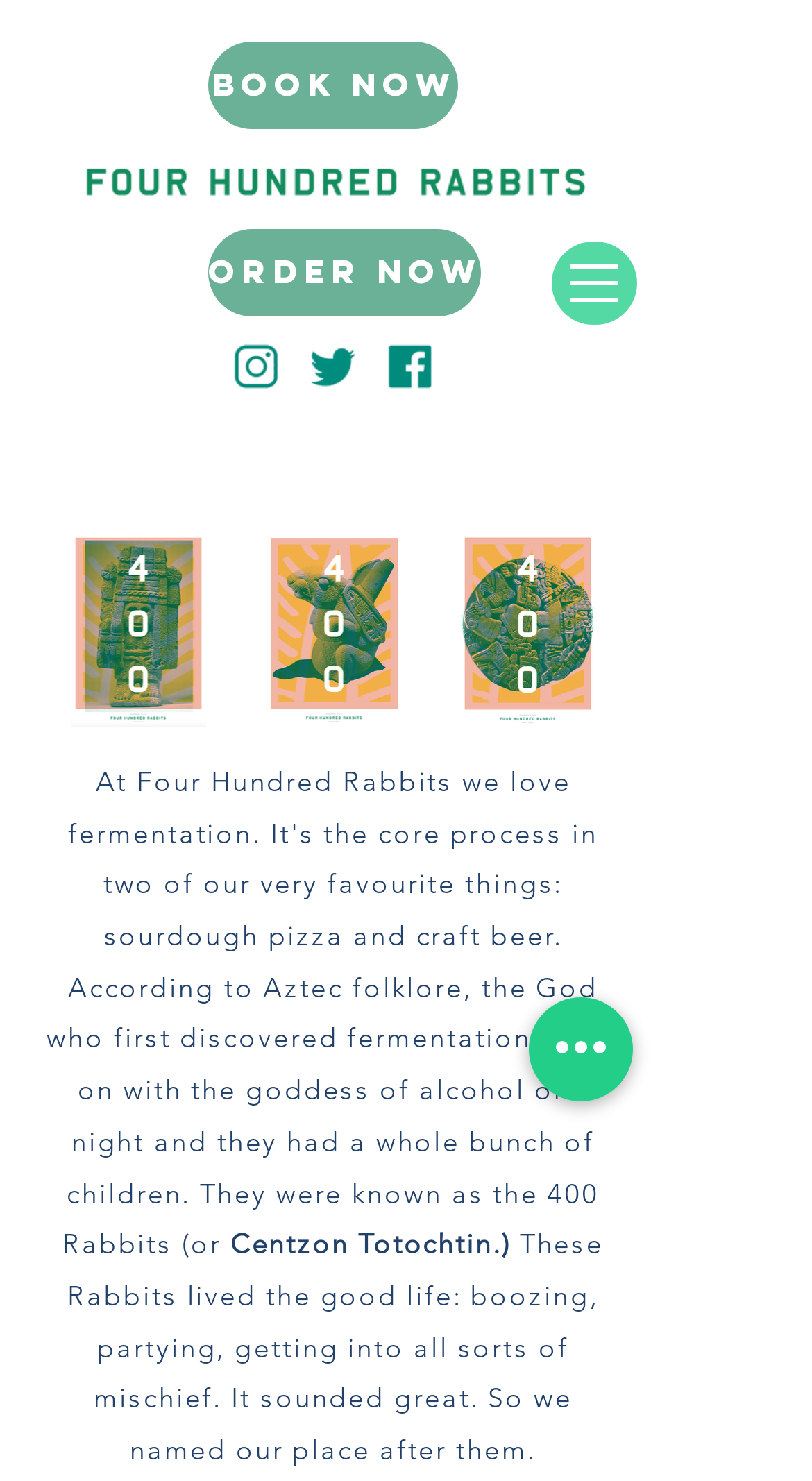Please answer the following question using a single word or phrase: 
What is the purpose of the 'Book now' link?

To book a table